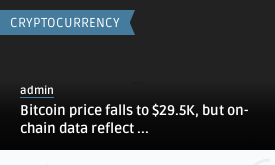What is the current price of Bitcoin?
Provide a well-explained and detailed answer to the question.

The current price of Bitcoin can be found in the headline of the article, which states 'Bitcoin price falls to $29.5K', indicating that the current price of Bitcoin is $29,500.